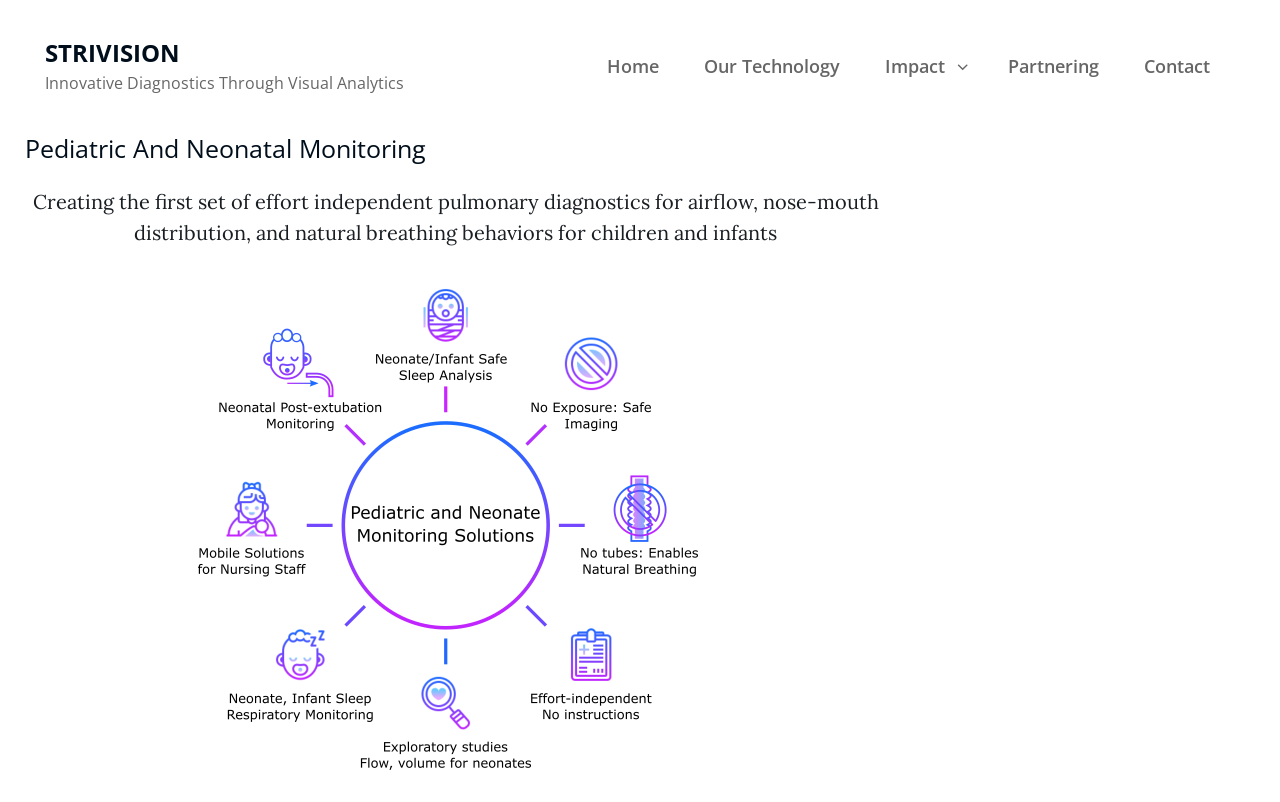What type of content is below the header?
Utilize the information in the image to give a detailed answer to the question.

Below the header, there is a static text describing the technology and a figure, which is likely an image or a graphic, as indicated by the static text and figure elements within the header.